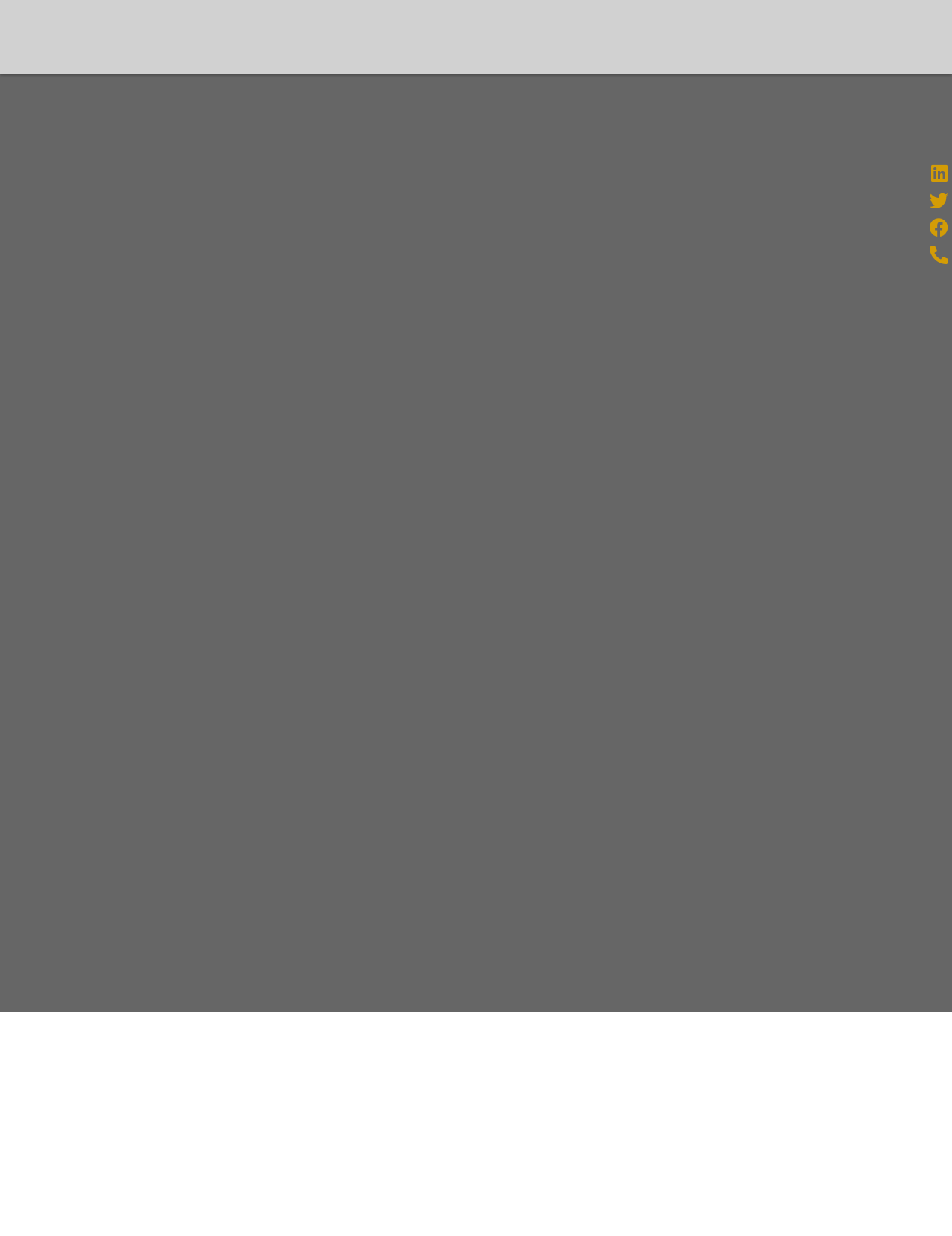Identify the bounding box for the UI element described as: "HackerNews". Ensure the coordinates are four float numbers between 0 and 1, formatted as [left, top, right, bottom].

None